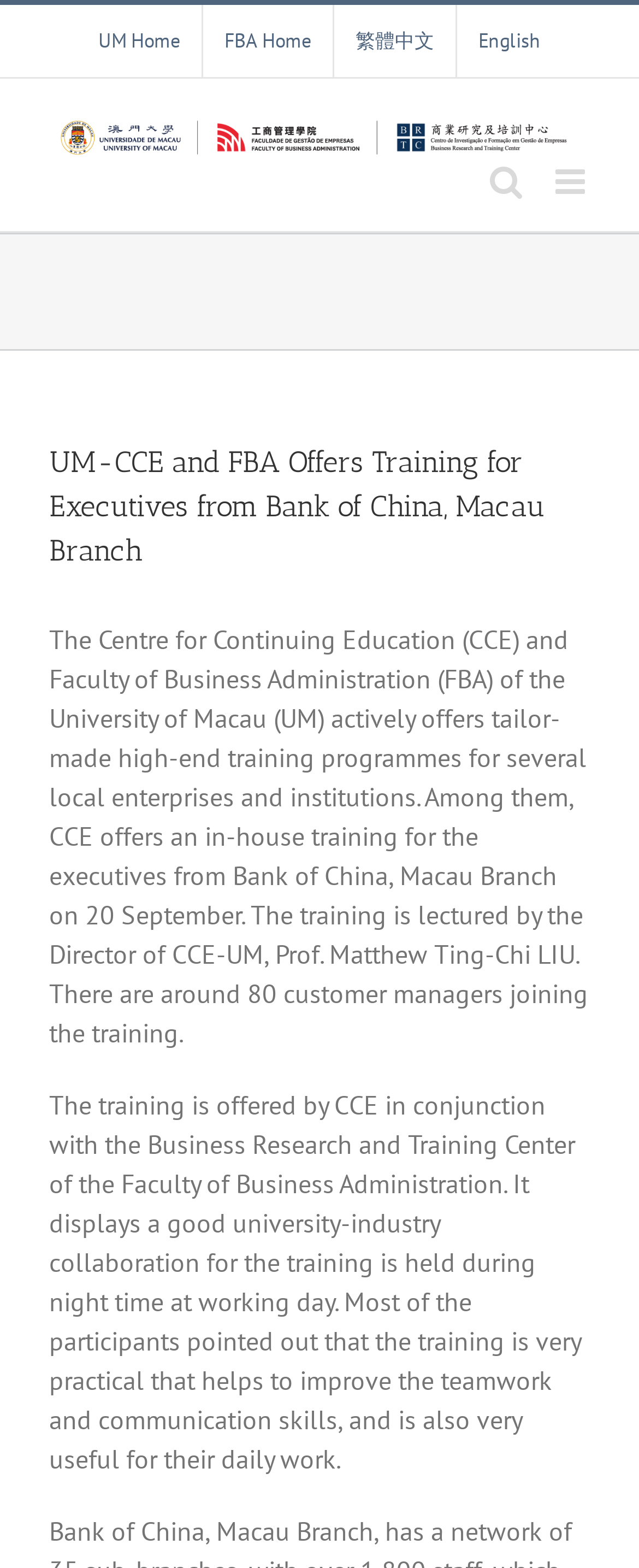What is the name of the bank whose executives received training?
Please give a detailed and thorough answer to the question, covering all relevant points.

The answer can be found in the StaticText element with the description 'Among them, CCE offers an in-house training for the executives from Bank of China, Macau Branch on 20 September.' The bank name is explicitly mentioned as 'Bank of China, Macau Branch'.